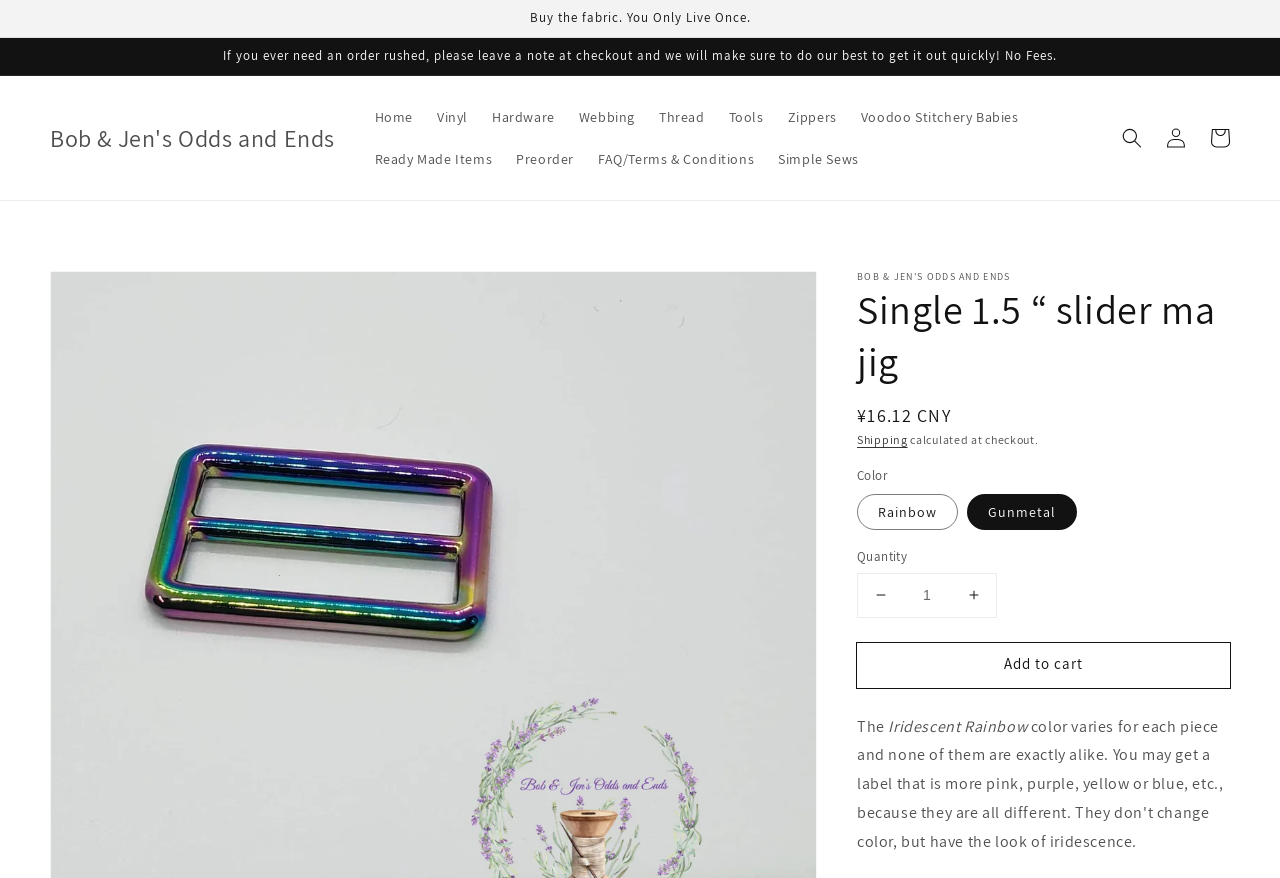Find and provide the bounding box coordinates for the UI element described with: "Skip to product information".

[0.038, 0.308, 0.132, 0.359]